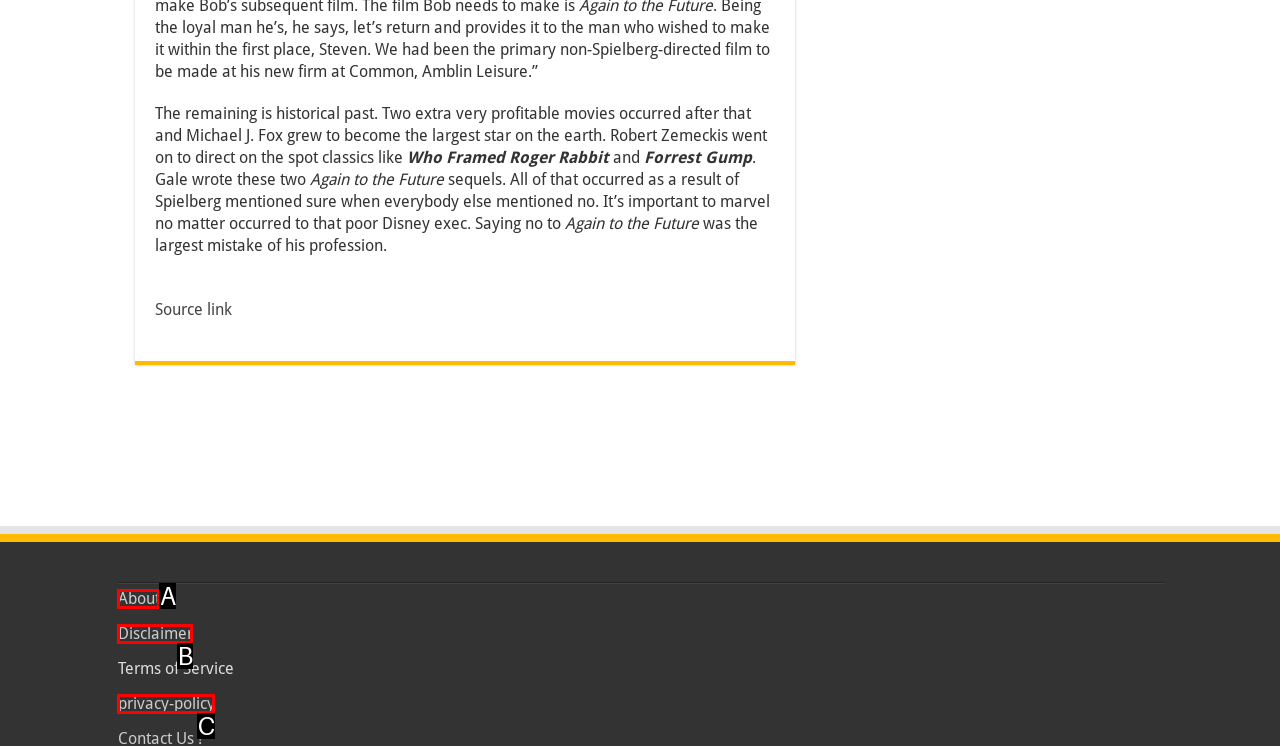Assess the description: About and select the option that matches. Provide the letter of the chosen option directly from the given choices.

A